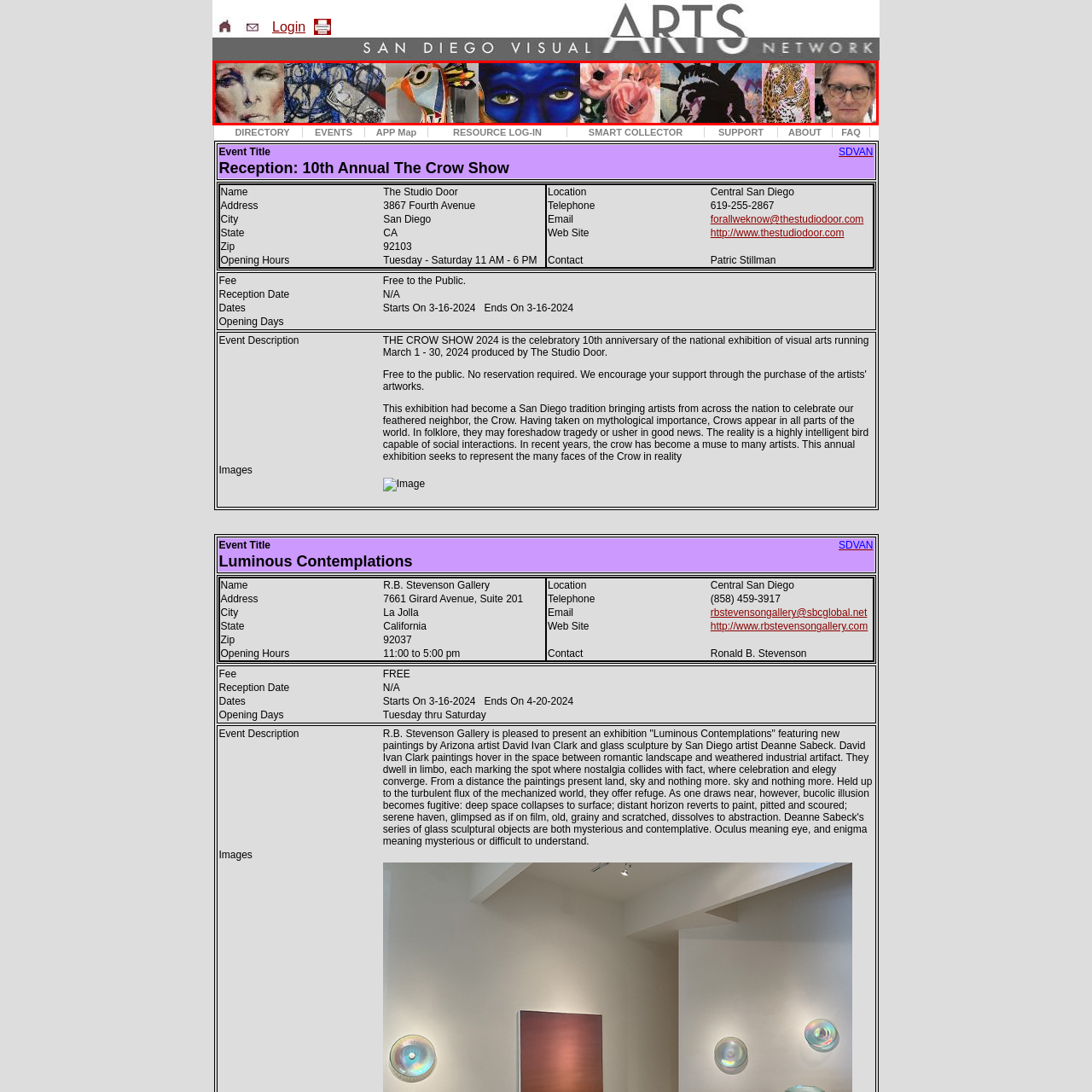Observe the image enclosed by the red border and respond to the subsequent question with a one-word or short phrase:
What is the theme hinted at by the Statue of Liberty silhouette?

Freedom and heritage